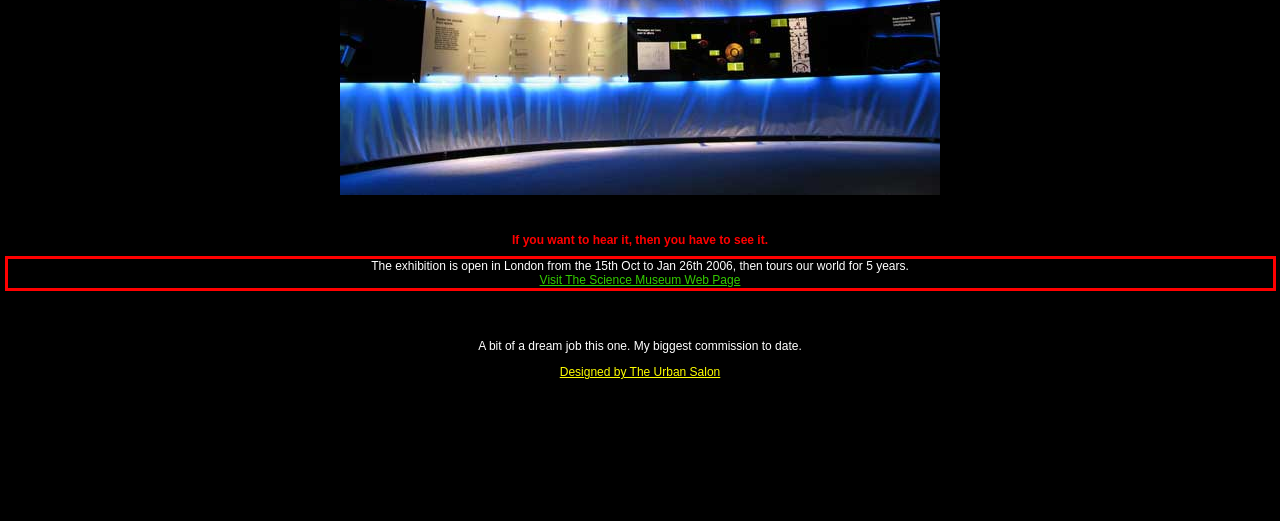Using the provided webpage screenshot, recognize the text content in the area marked by the red bounding box.

The exhibition is open in London from the 15th Oct to Jan 26th 2006, then tours our world for 5 years. Visit The Science Museum Web Page